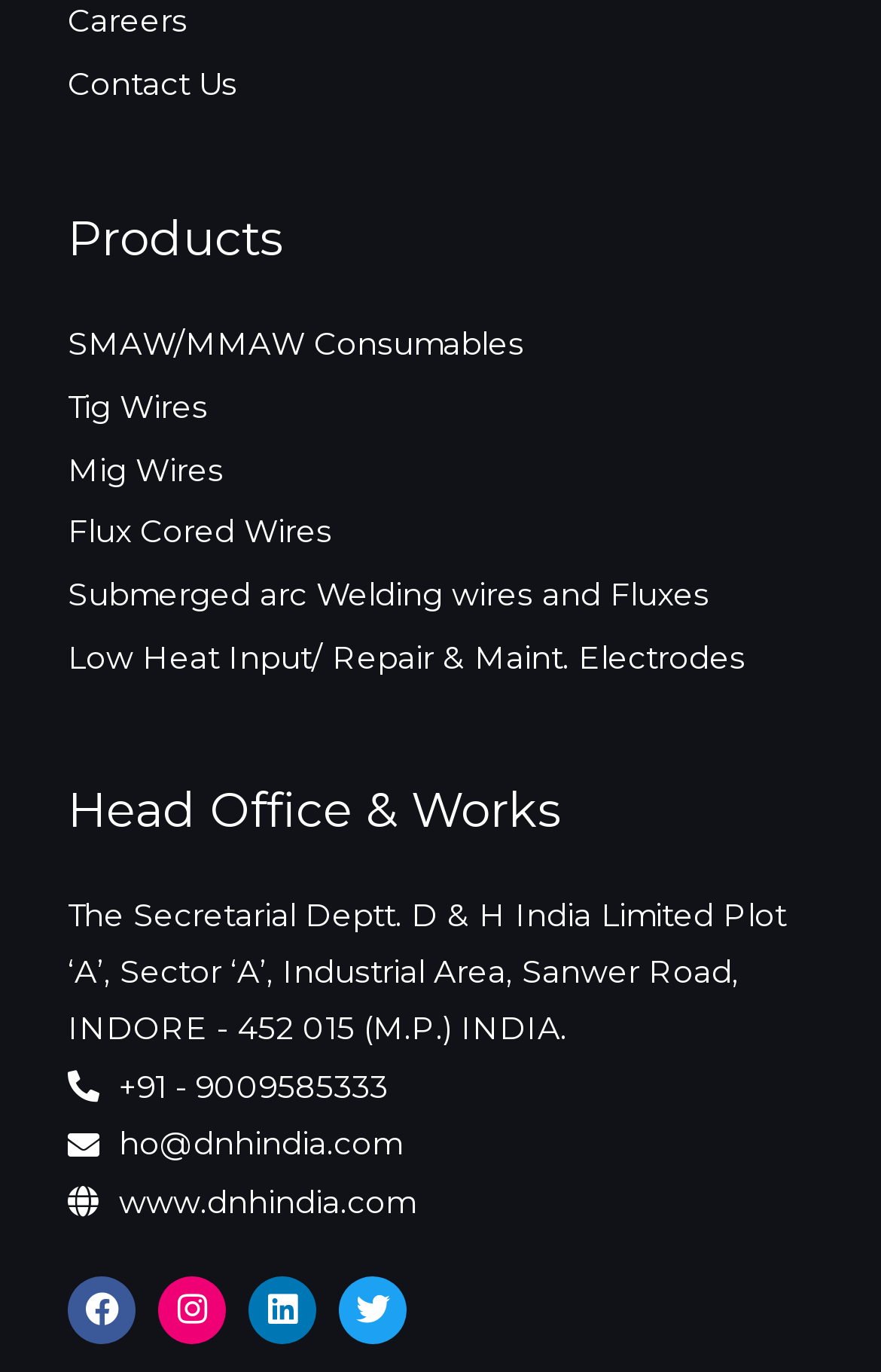Please locate the bounding box coordinates for the element that should be clicked to achieve the following instruction: "go to home page". Ensure the coordinates are given as four float numbers between 0 and 1, i.e., [left, top, right, bottom].

None